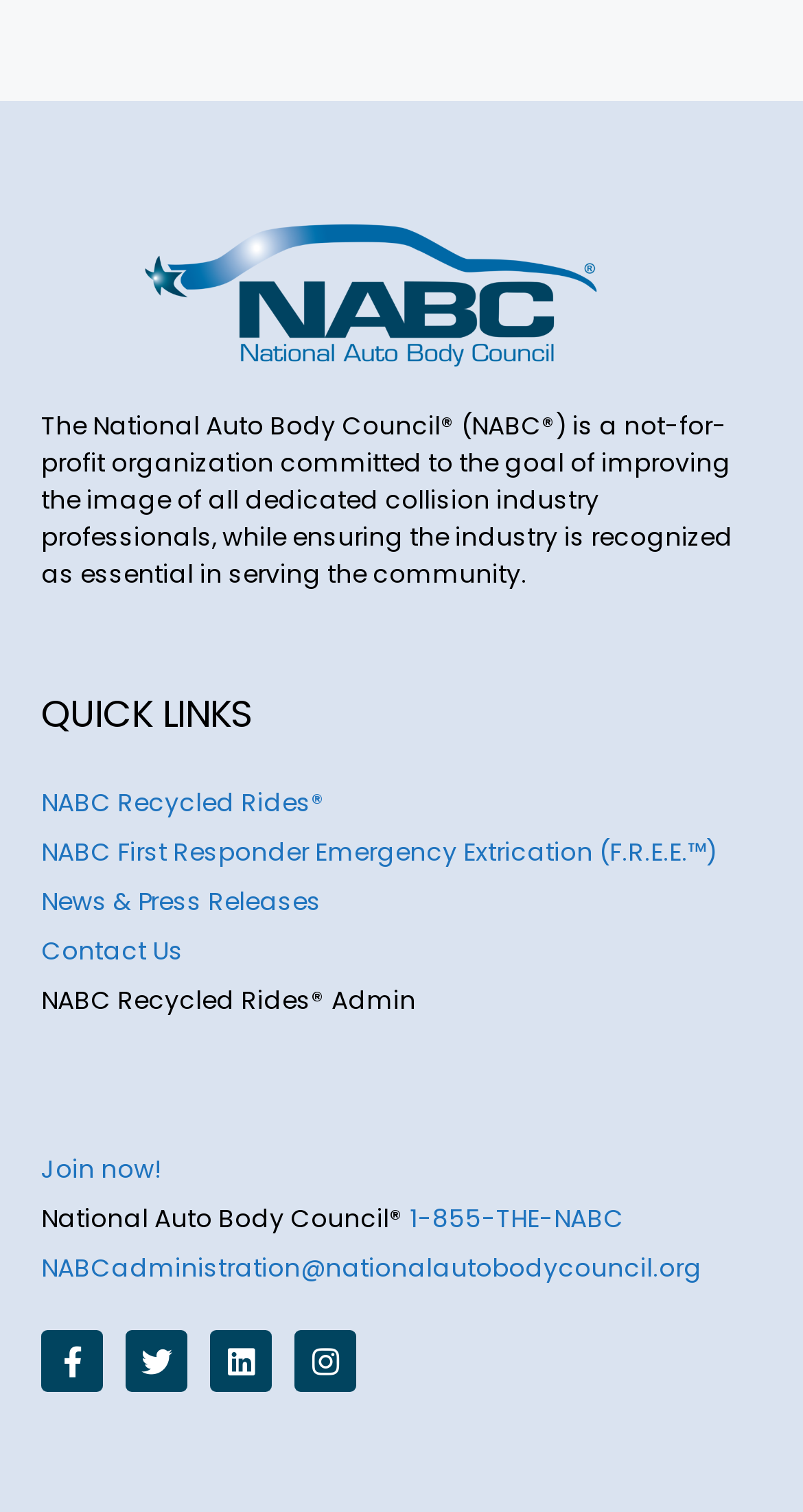What is the purpose of the organization?
Give a thorough and detailed response to the question.

The purpose of the organization can be inferred from the static text element at the top of the page, which states that the organization is 'committed to the goal of improving the image of all dedicated collision industry professionals, while ensuring the industry is recognized as essential in serving the community'.